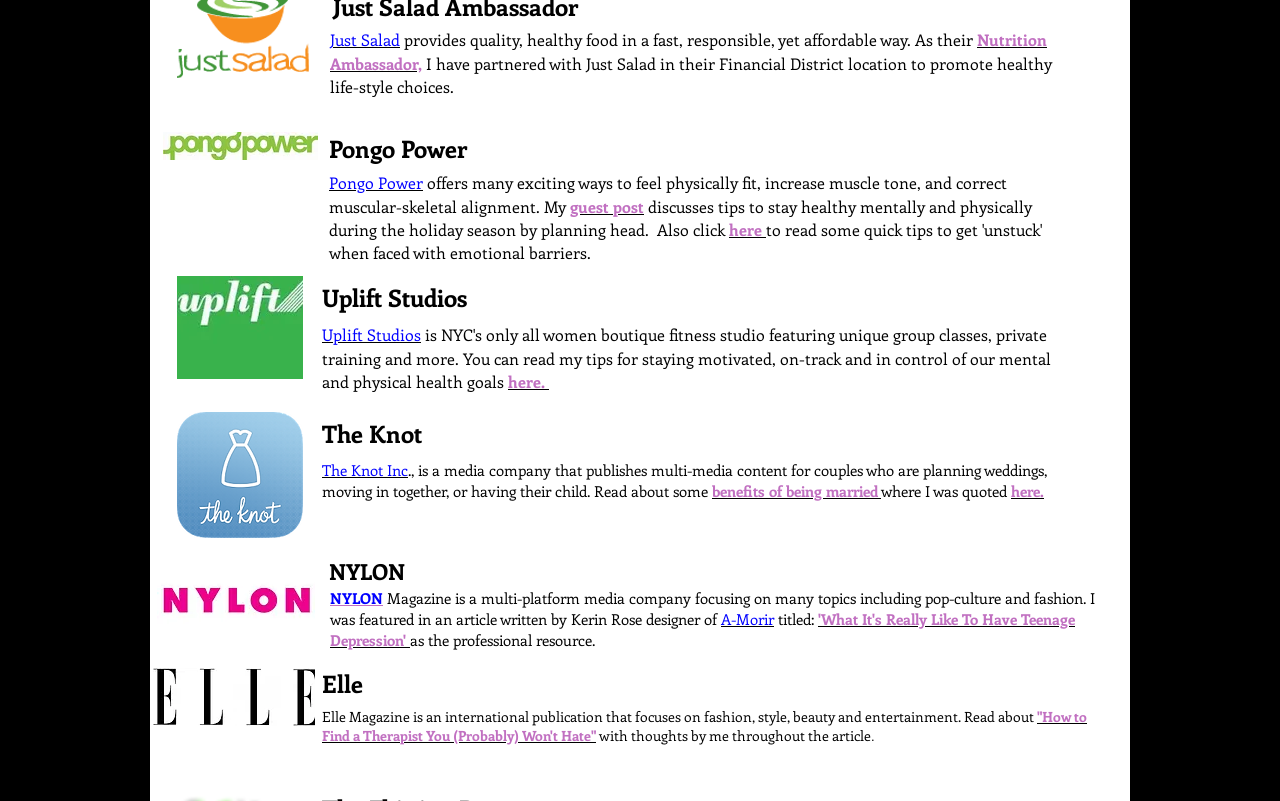Given the element description, predict the bounding box coordinates in the format (top-left x, top-left y, bottom-right x, bottom-right y), using floating point numbers between 0 and 1: here.

[0.79, 0.601, 0.816, 0.626]